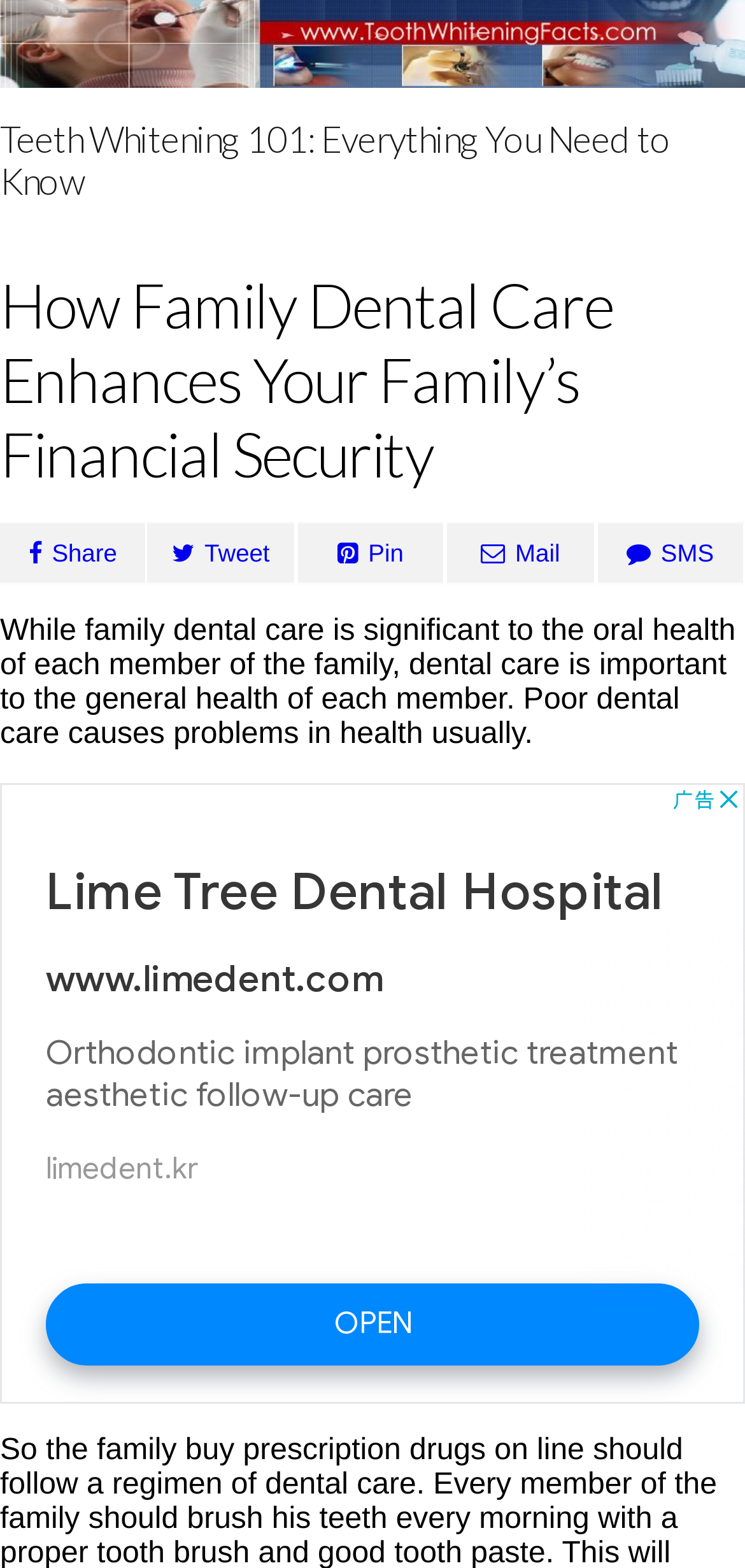Provide a one-word or one-phrase answer to the question:
What is the purpose of the button with the caption 'Open menu'?

To open a menu